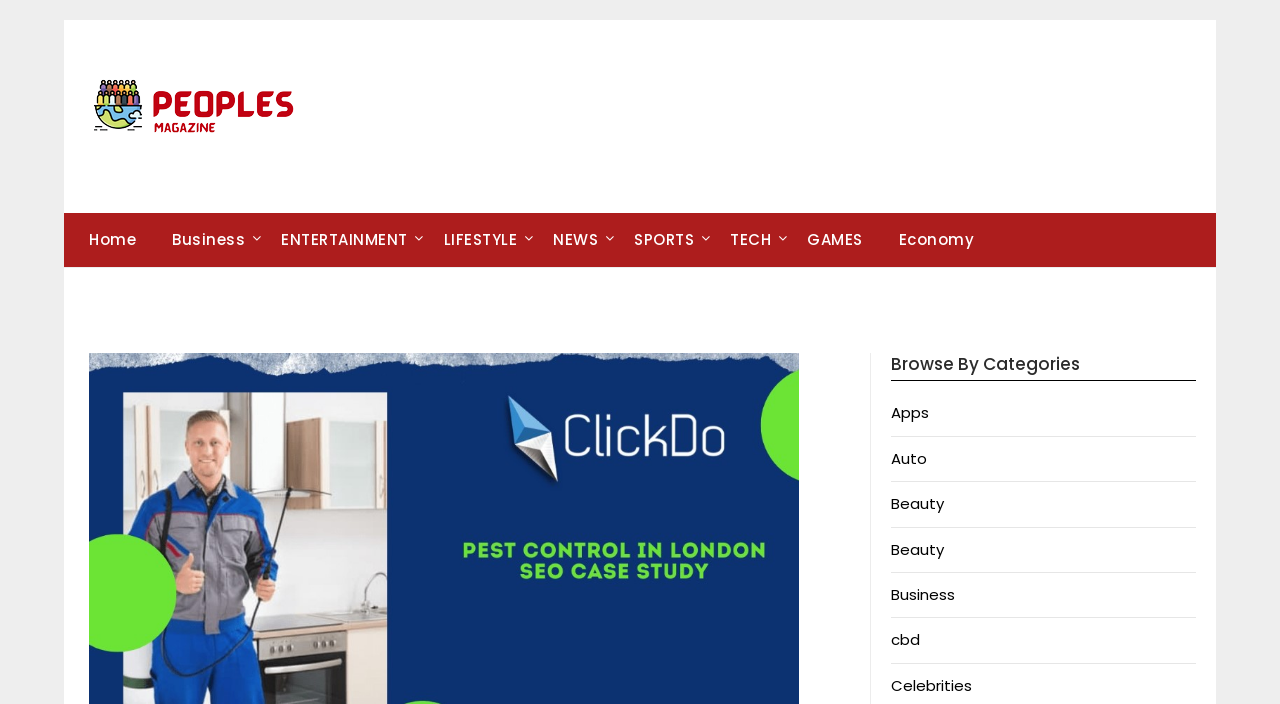Articulate a detailed summary of the webpage's content and design.

The webpage appears to be a news or magazine-style website, with a focus on various categories and topics. At the top left, there is a link to "Peoples Magazine" accompanied by an image of the same name. Below this, there is a navigation menu with links to different sections, including "Home", "Business", "ENTERTAINMENT", "LIFESTYLE", "NEWS", "SPORTS", "TECH", "GAMES", and "Economy". These links are arranged horizontally across the top of the page.

Further down, there is a heading titled "Browse By Categories", which is followed by a list of links to specific categories, including "Apps", "Auto", "Beauty" (appearing twice), "Business", "cbd", and "Celebrities". These links are arranged vertically, with the heading at the top and the links below it.

The overall layout of the page suggests that it is a portal or hub for accessing various types of content, with a focus on categorization and easy navigation.